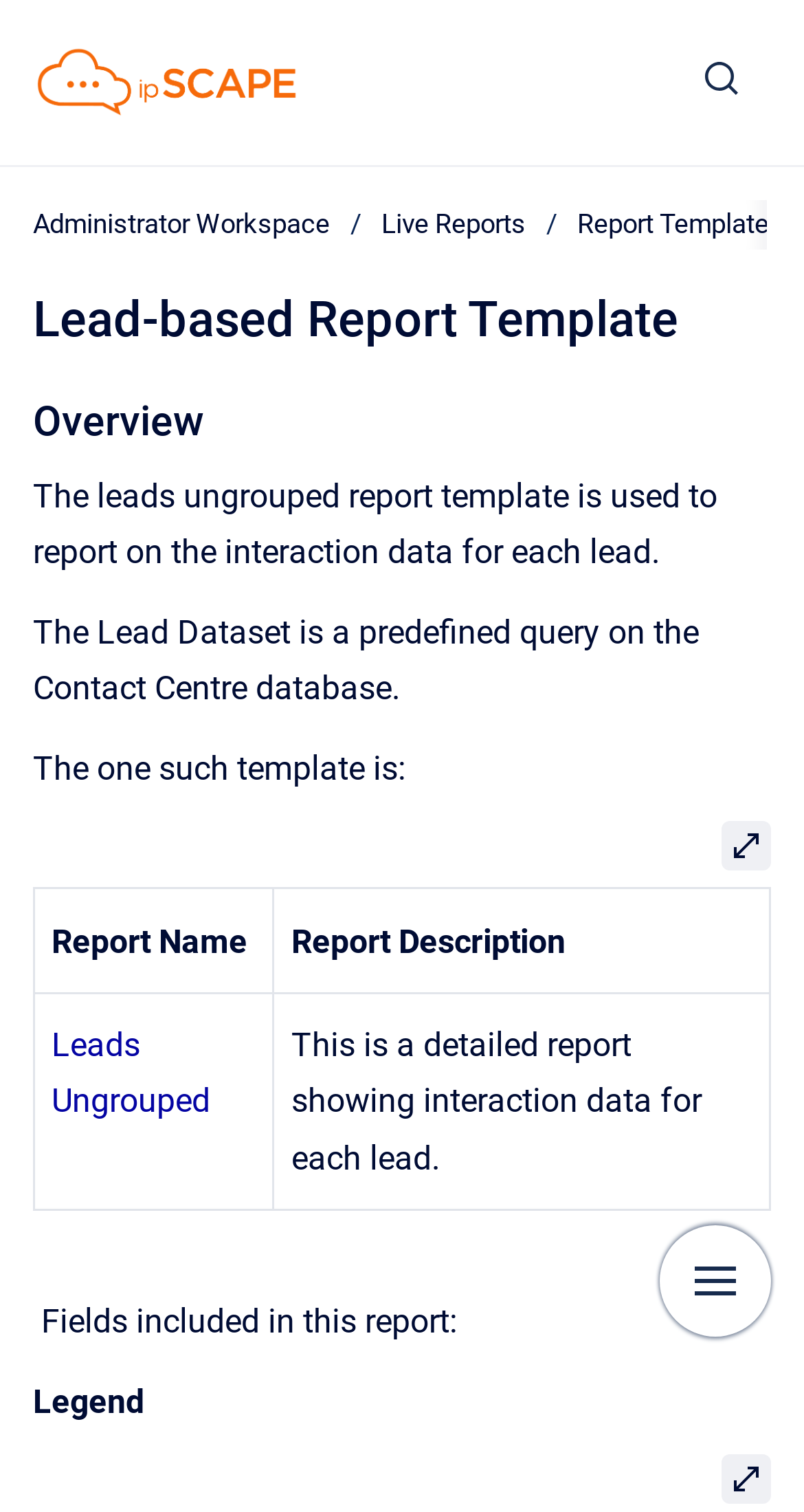Please find and give the text of the main heading on the webpage.

Lead-based Report Template